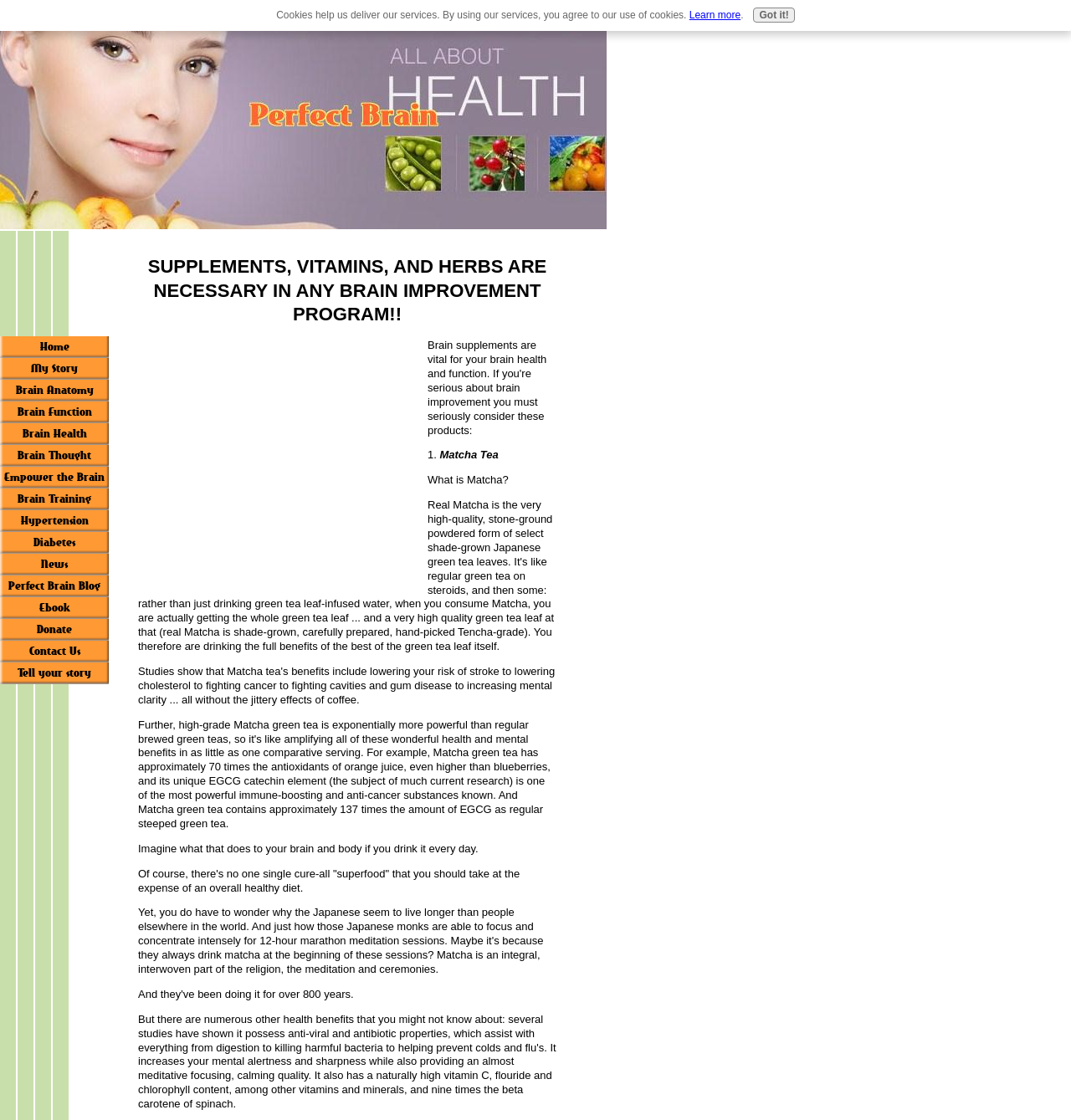What is the first supplement mentioned on the page?
Please respond to the question thoroughly and include all relevant details.

I looked at the content of the page and found that the first supplement mentioned is Matcha Tea, which is described in a section with a heading that starts with '1.'.